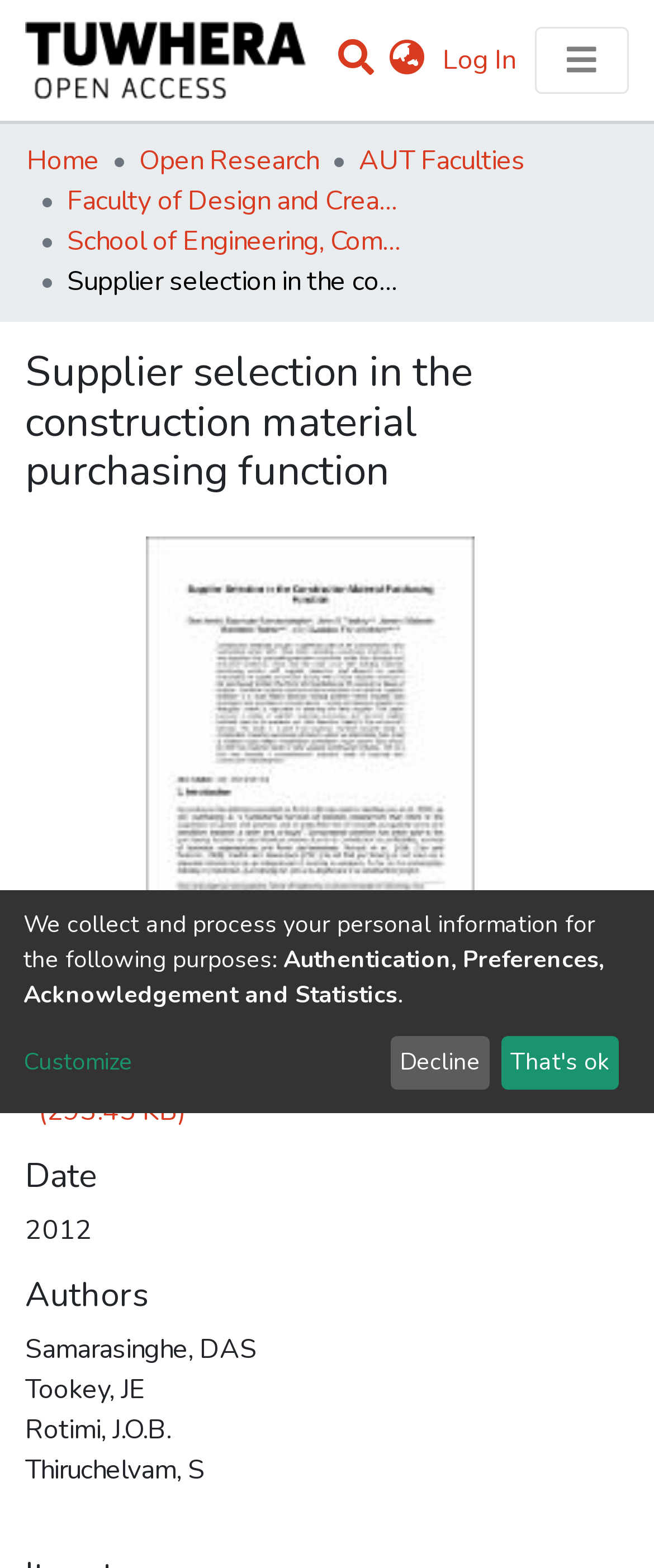Identify the bounding box coordinates of the clickable section necessary to follow the following instruction: "Log in". The coordinates should be presented as four float numbers from 0 to 1, i.e., [left, top, right, bottom].

[0.667, 0.027, 0.797, 0.05]